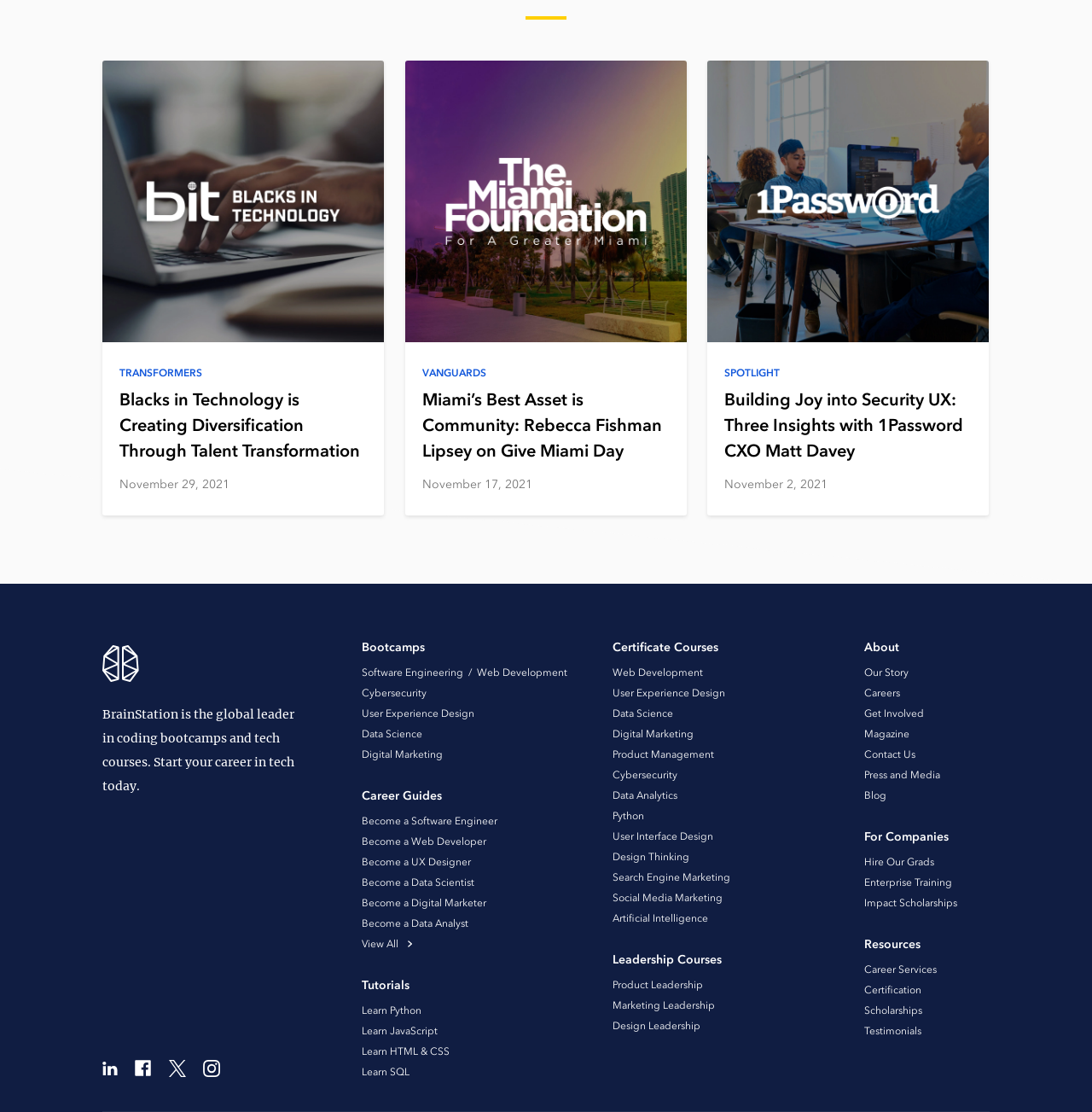Answer the question using only a single word or phrase: 
What is the category of the 'Become a Software Engineer' link?

Career Guides